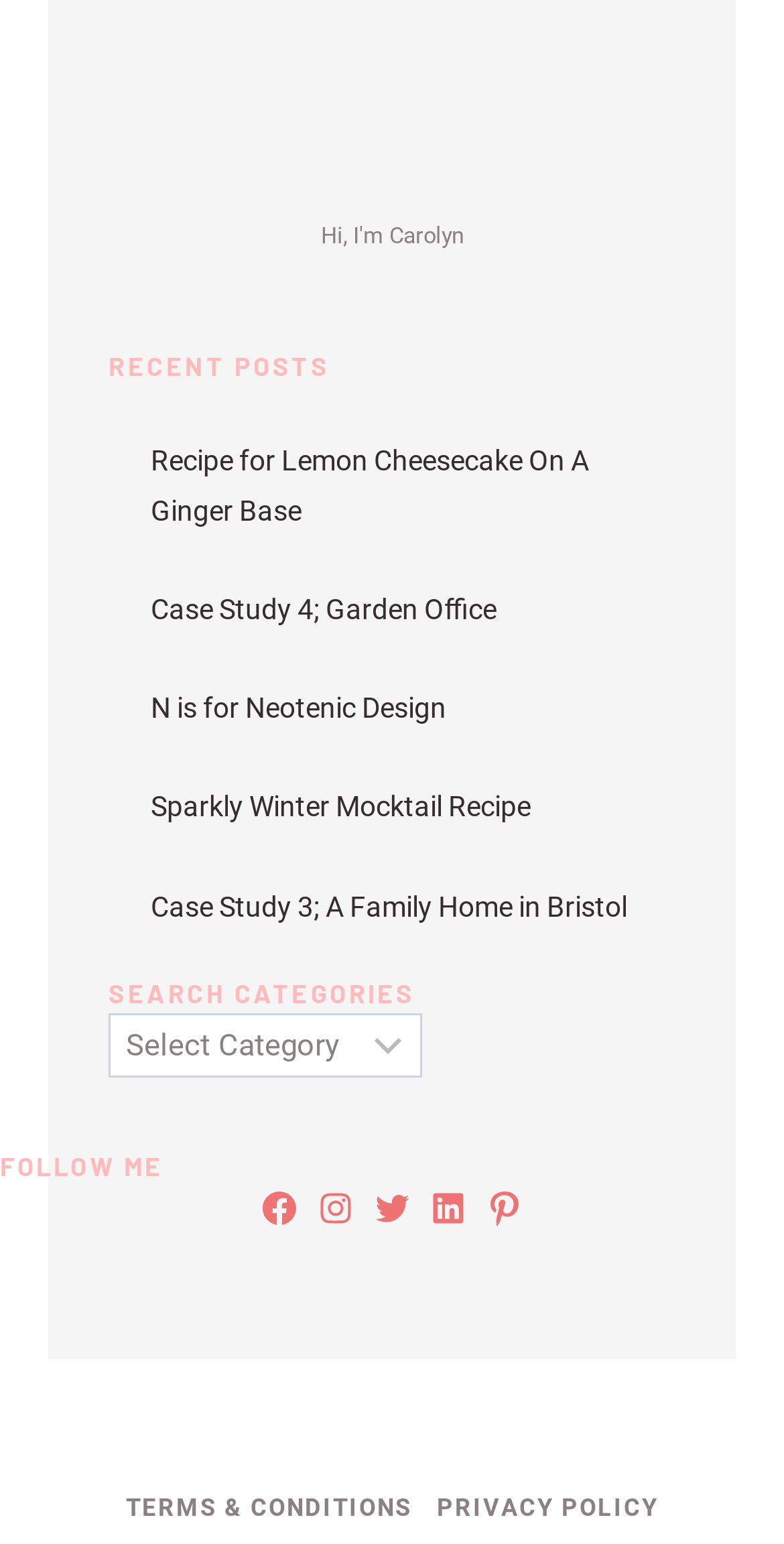Please specify the bounding box coordinates of the element that should be clicked to execute the given instruction: 'Click on Twitter'. Ensure the coordinates are four float numbers between 0 and 1, expressed as [left, top, right, bottom].

None